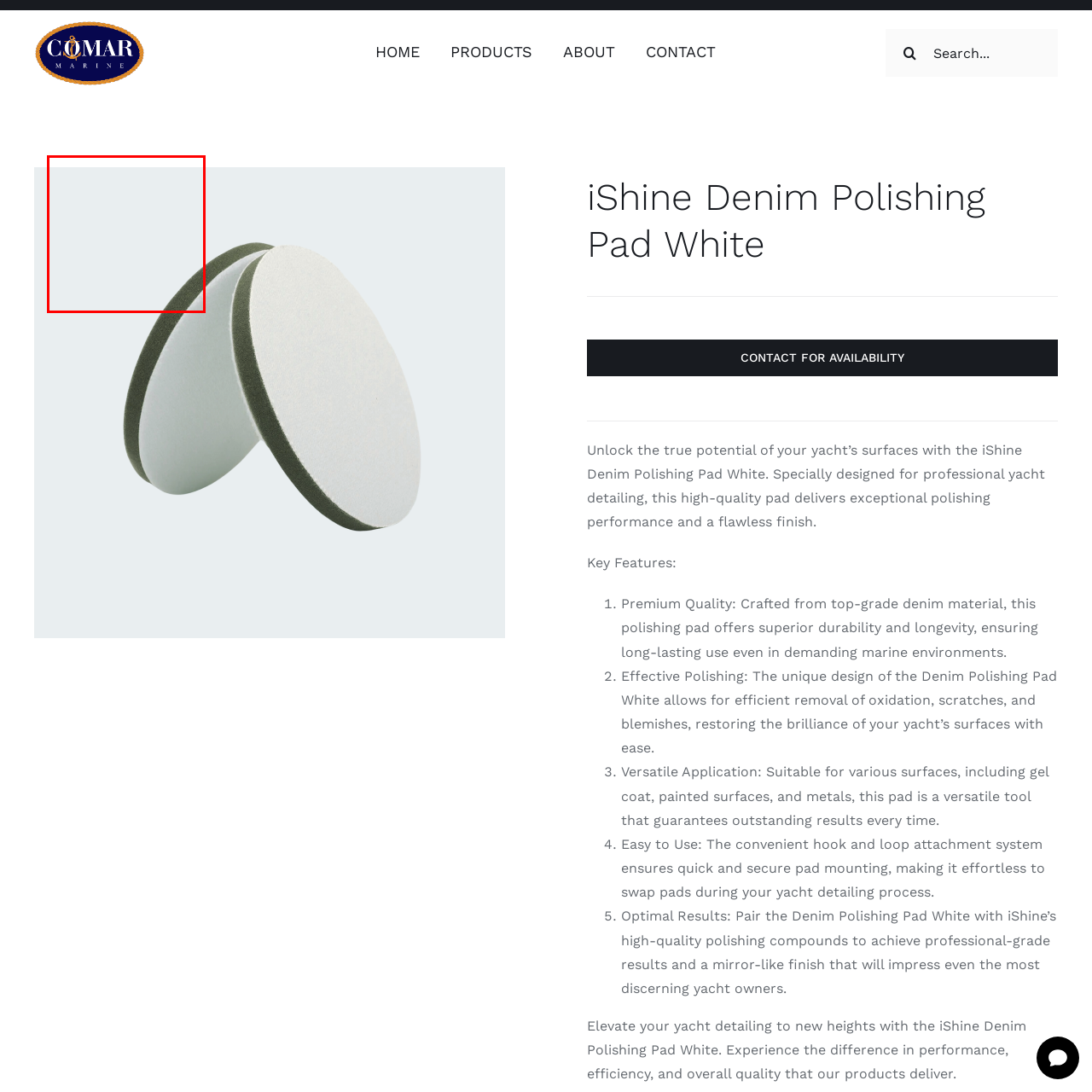Offer a thorough and descriptive summary of the image captured in the red bounding box.

The image showcases a section of the iShine Denim Polishing Pad White, a premium product designed for yacht detailing. The polishing pad, featuring a distinctive white denim surface, is carefully crafted to ensure exceptional performance in restoring the brilliance of various yacht surfaces. Its unique design effectively removes oxidation, scratches, and blemishes, making it an essential tool for professionals in the marine industry. The image emphasizes the pad's high-quality materials and perfect craftsmanship, highlighting its significance in achieving a flawless finish during yacht maintenance.